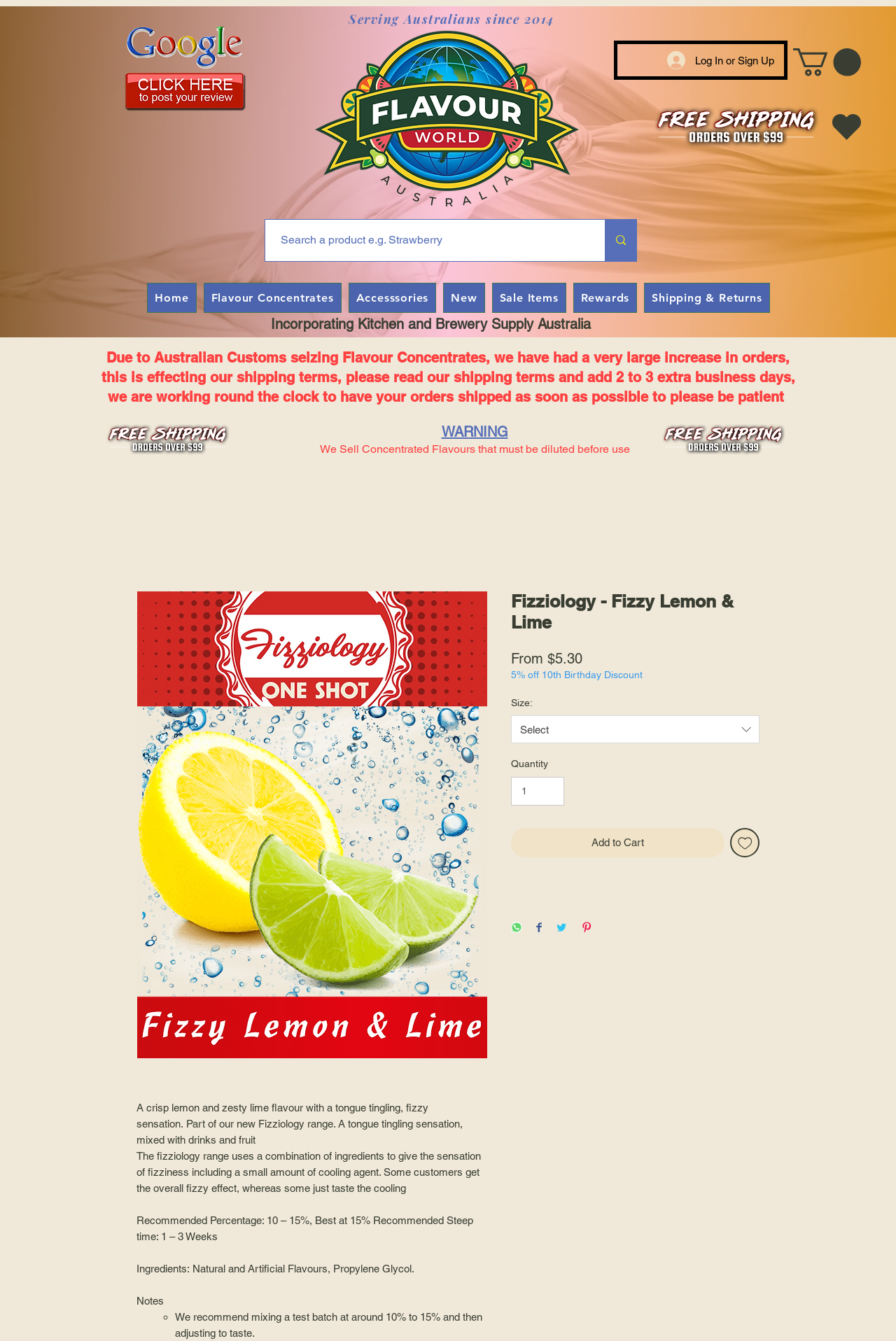What is the warning message on the webpage?
Using the details shown in the screenshot, provide a comprehensive answer to the question.

I found the answer by looking at the static text element that says 'WARNING' which is a warning message on the webpage, and it is related to the flavor concentrates that must be diluted before use.